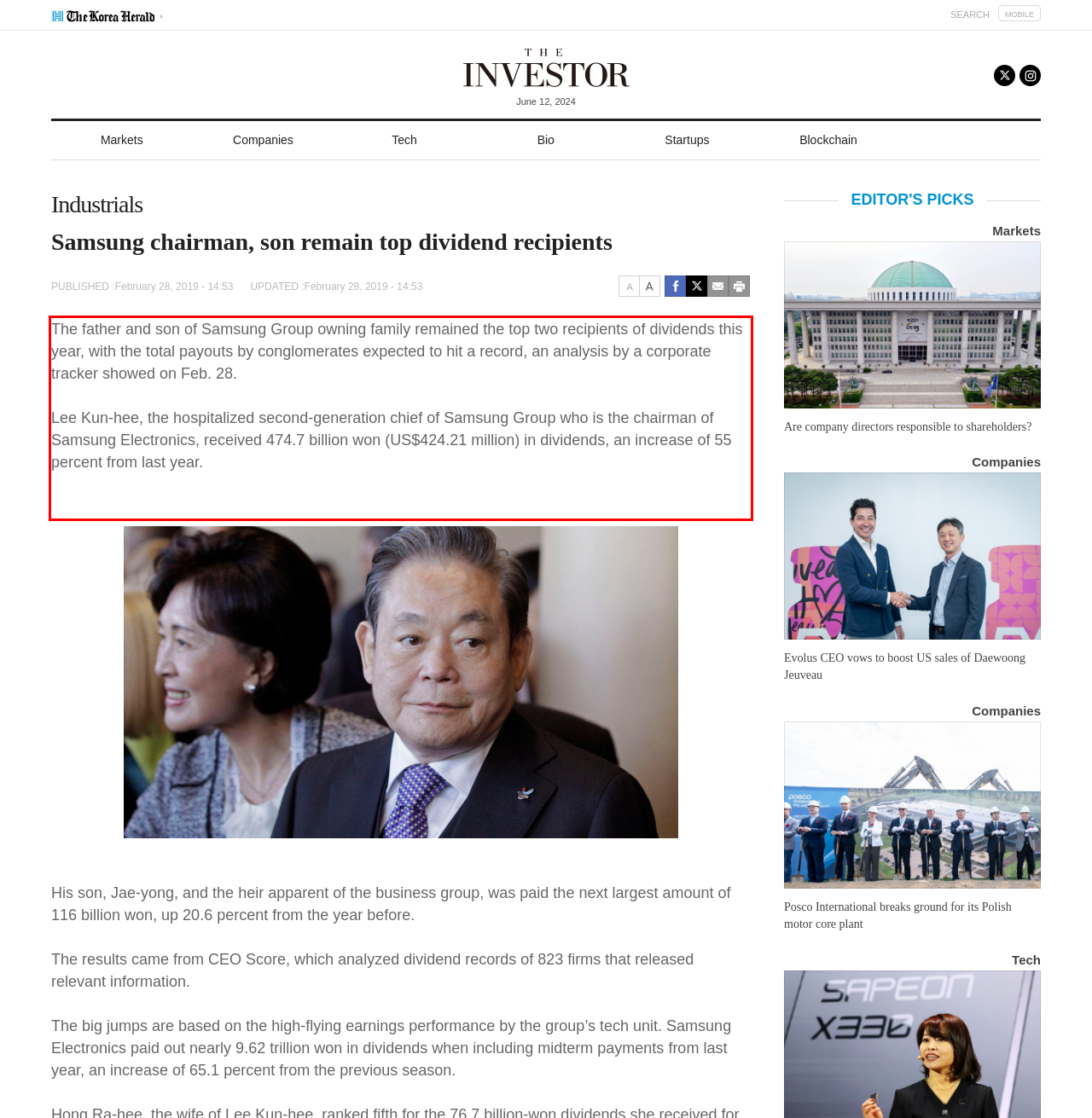In the screenshot of the webpage, find the red bounding box and perform OCR to obtain the text content restricted within this red bounding box.

The father and son of Samsung Group owning family remained the top two recipients of dividends this year, with the total payouts by conglomerates expected to hit a record, an analysis by a corporate tracker showed on Feb. 28. Lee Kun-hee, the hospitalized second-generation chief of Samsung Group who is the chairman of Samsung Electronics, received 474.7 billion won (US$424.21 million) in dividends, an increase of 55 percent from last year.